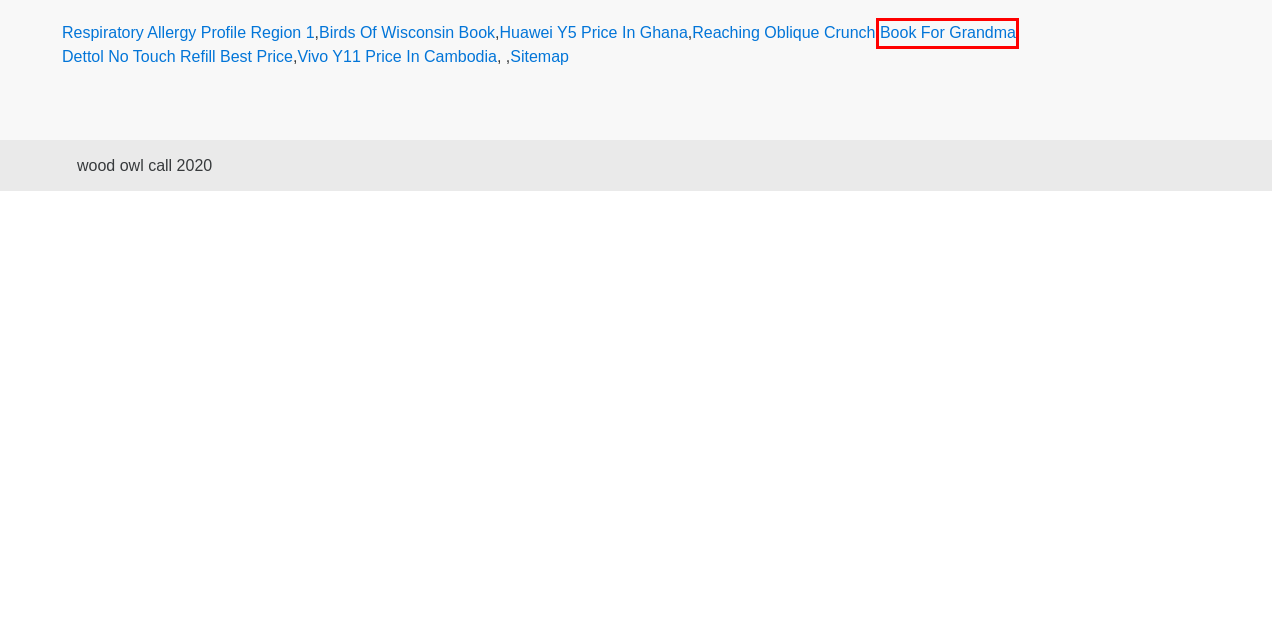Observe the screenshot of a webpage with a red bounding box around an element. Identify the webpage description that best fits the new page after the element inside the bounding box is clicked. The candidates are:
A. vivo y11 price in cambodia
B. birds of wisconsin book
C. huawei y5 price in ghana
D. reaching oblique crunch
E. book for grandma
F. return of the kettlebell pdf
G. respiratory allergy profile region 1
H. dettol no touch refill best price

E